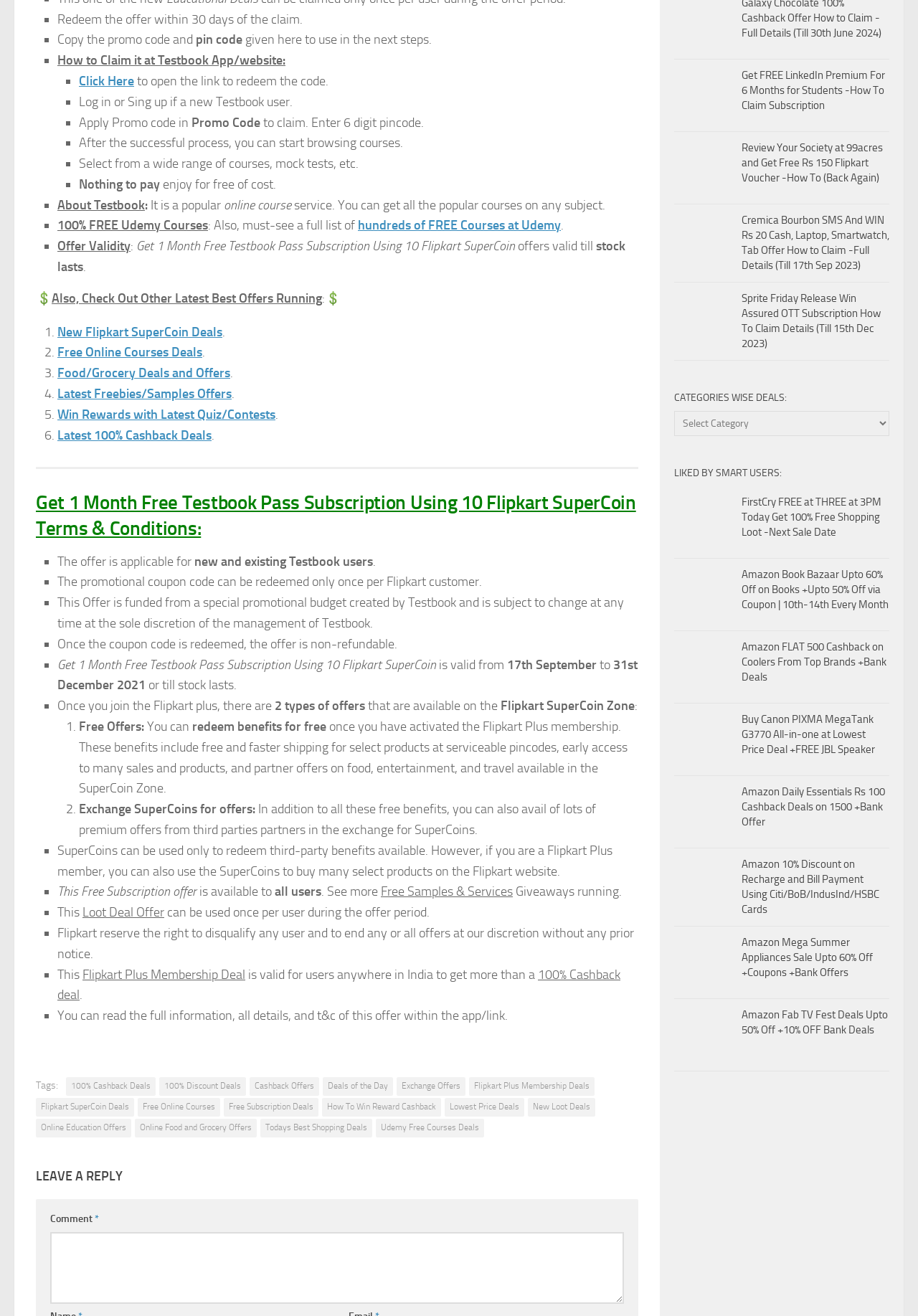How many types of offers are there in Flipkart plus?
Using the image provided, answer with just one word or phrase.

2